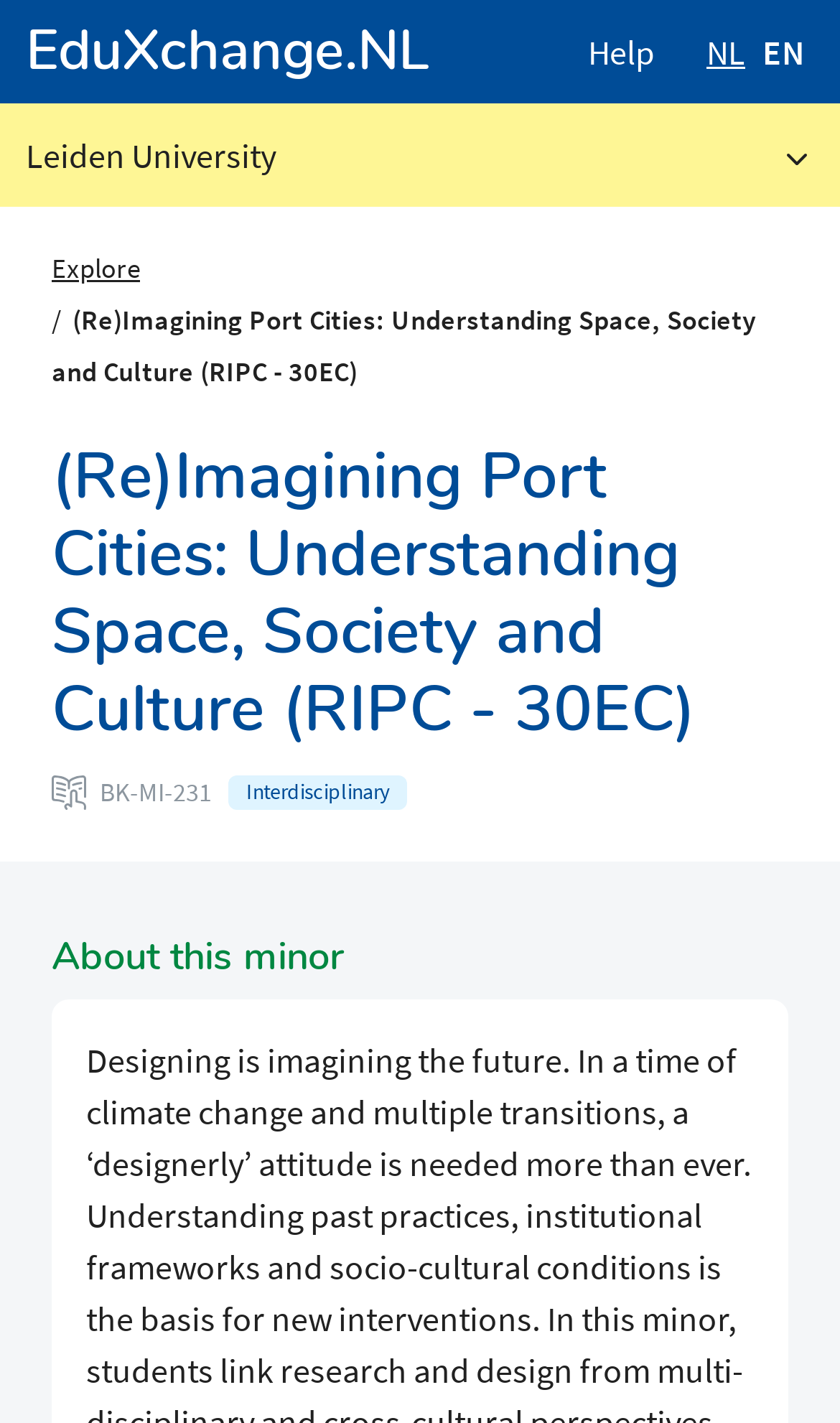Please reply to the following question with a single word or a short phrase:
What is the language of the webpage?

EN